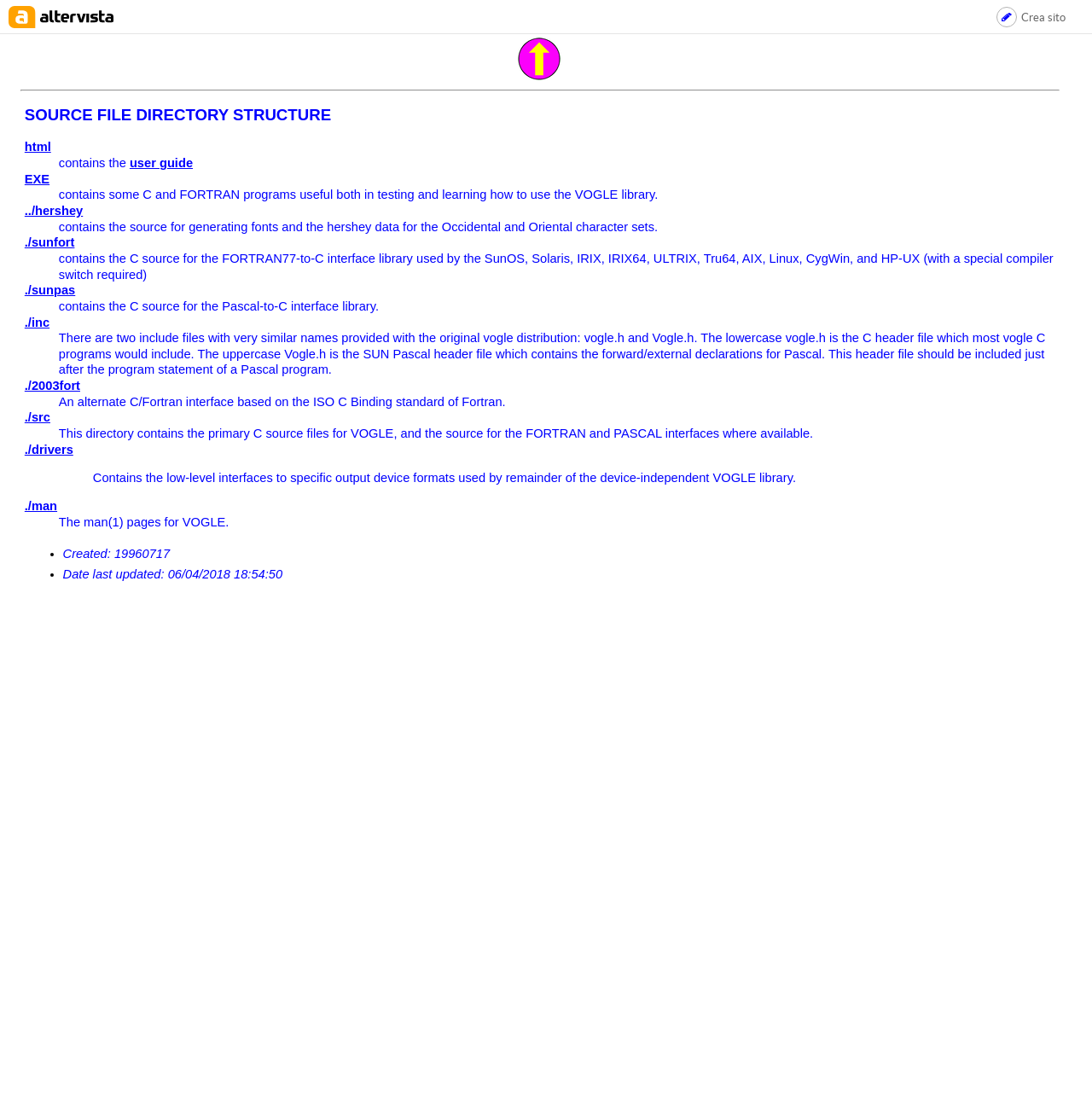Specify the bounding box coordinates of the area to click in order to execute this command: 'go to the 'user guide''. The coordinates should consist of four float numbers ranging from 0 to 1, and should be formatted as [left, top, right, bottom].

[0.119, 0.141, 0.177, 0.153]